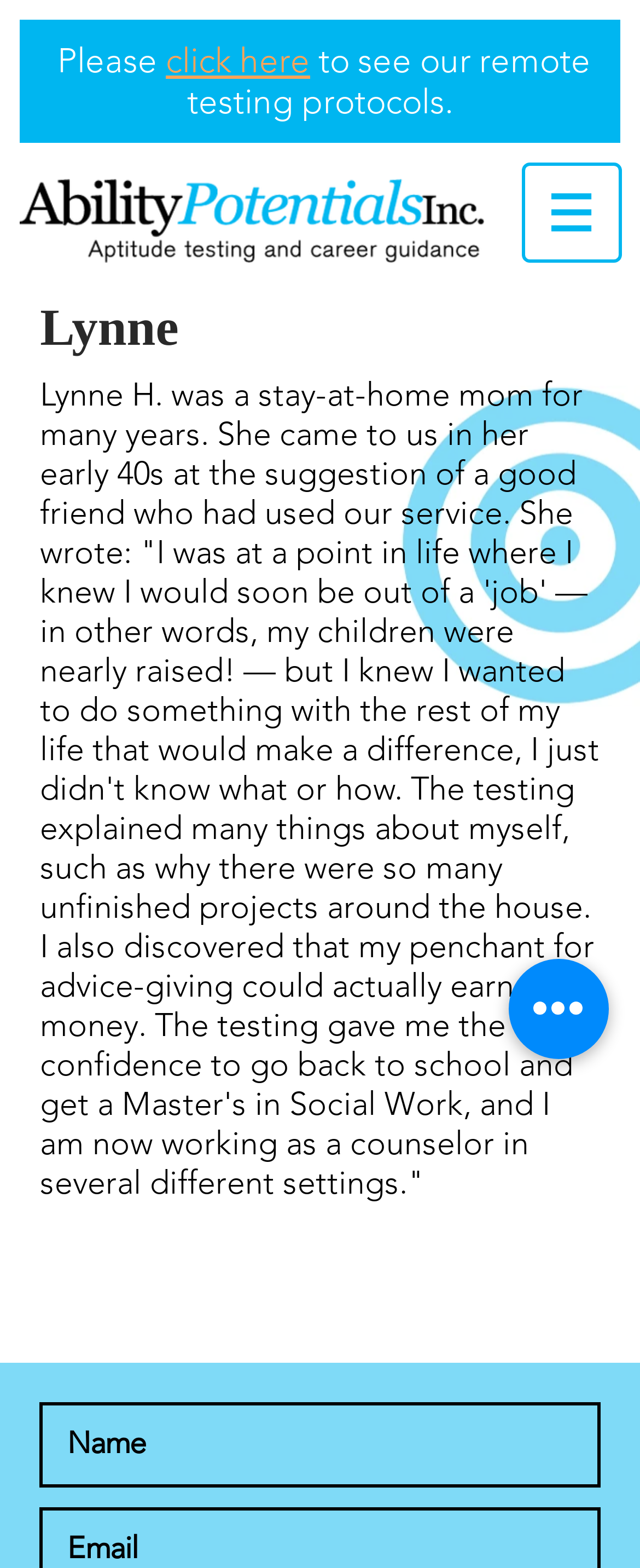Create a detailed narrative describing the layout and content of the webpage.

The webpage is about Lynne and her experience with Ability Potentials. At the top, there is a heading that instructs users to click a link to view remote testing protocols. The link is positioned near the top-left corner of the page. 

Below the heading, there is a navigation menu labeled "Site" on the top-right corner, which contains a button with a popup menu and an image. 

The main content of the page is divided into two sections. The first section has a heading with the name "Lynne" and a paragraph of text that describes her story, including her background, her experience with Ability Potentials, and her current career as a counselor. This section takes up most of the page's content area.

Below Lynne's story, there are three textboxes for users to input their name, email, and phone number. The name and email fields are required, while the phone number field is optional. 

On the right side of the page, near the middle, there is a button labeled "Quick actions".